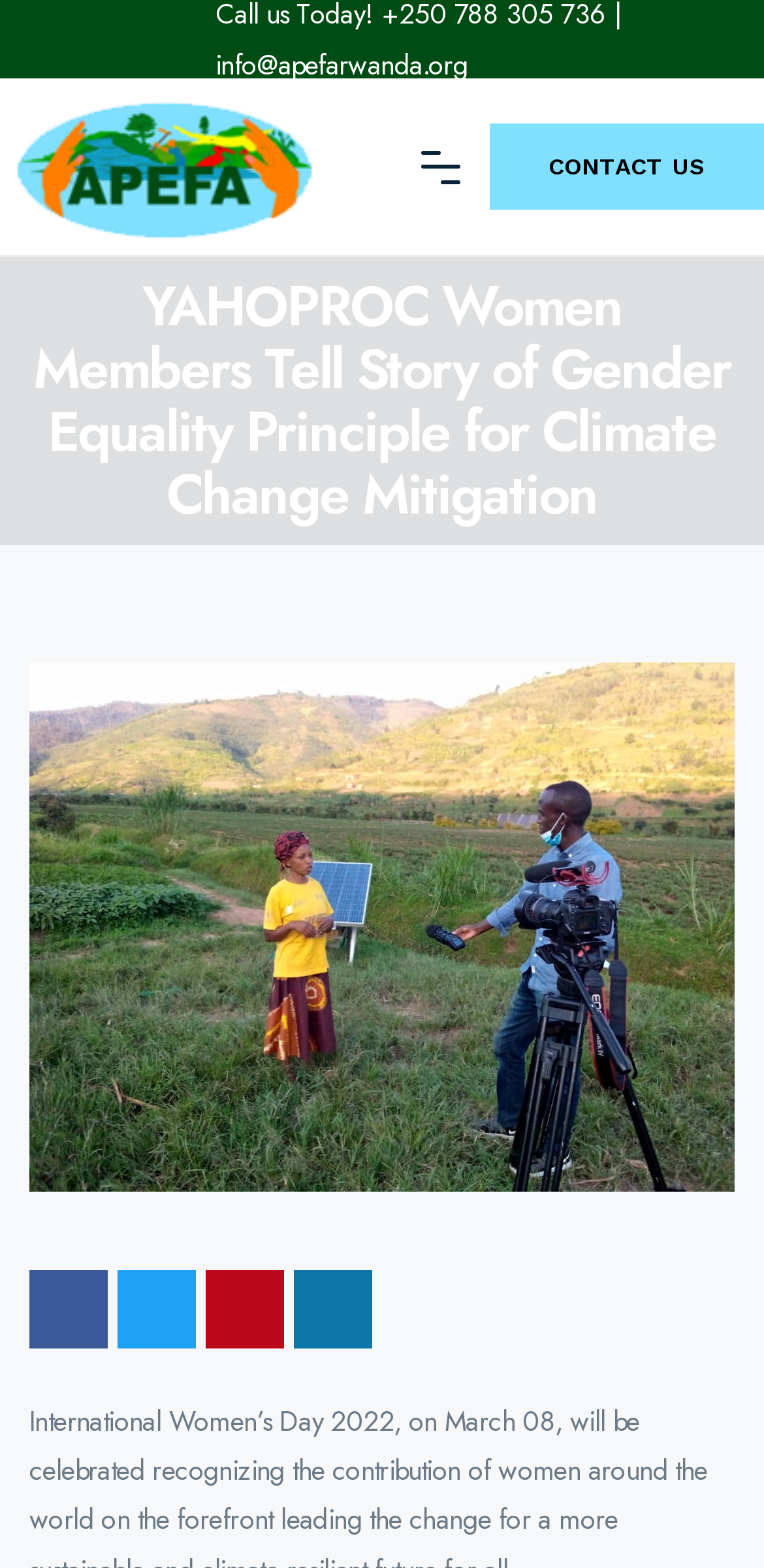Summarize the contents and layout of the webpage in detail.

The webpage is about YAHOPROC women members sharing their story on the principle of gender equality for climate change mitigation. At the top left corner, there is an image and a link to APEFA. Below the image, there is a heading that summarizes the main topic of the webpage. 

On the top right corner, there is a link to "CONTACT US". 

Under the heading, there are four social media buttons aligned horizontally, allowing users to share the content on Facebook, Twitter, Pinterest, and Linkedin. These buttons are positioned near the bottom of the page.